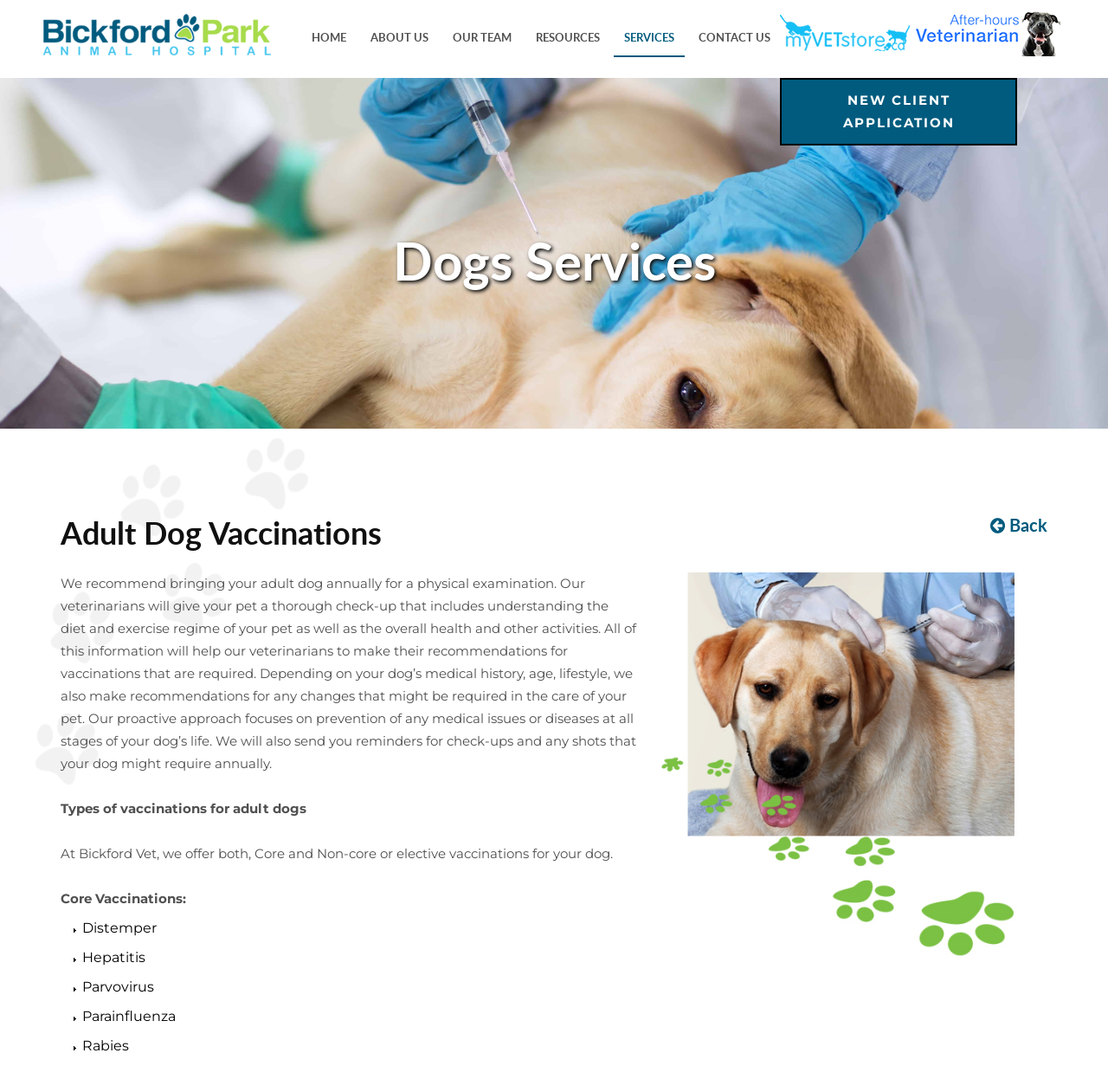What is the orientation of the listbox on the webpage?
Provide an in-depth answer to the question, covering all aspects.

The listbox on the webpage has a bounding box coordinate of [0.0, 0.071, 1.0, 0.393] and is described as having a vertical orientation. This suggests that the listbox is arranged vertically on the webpage.